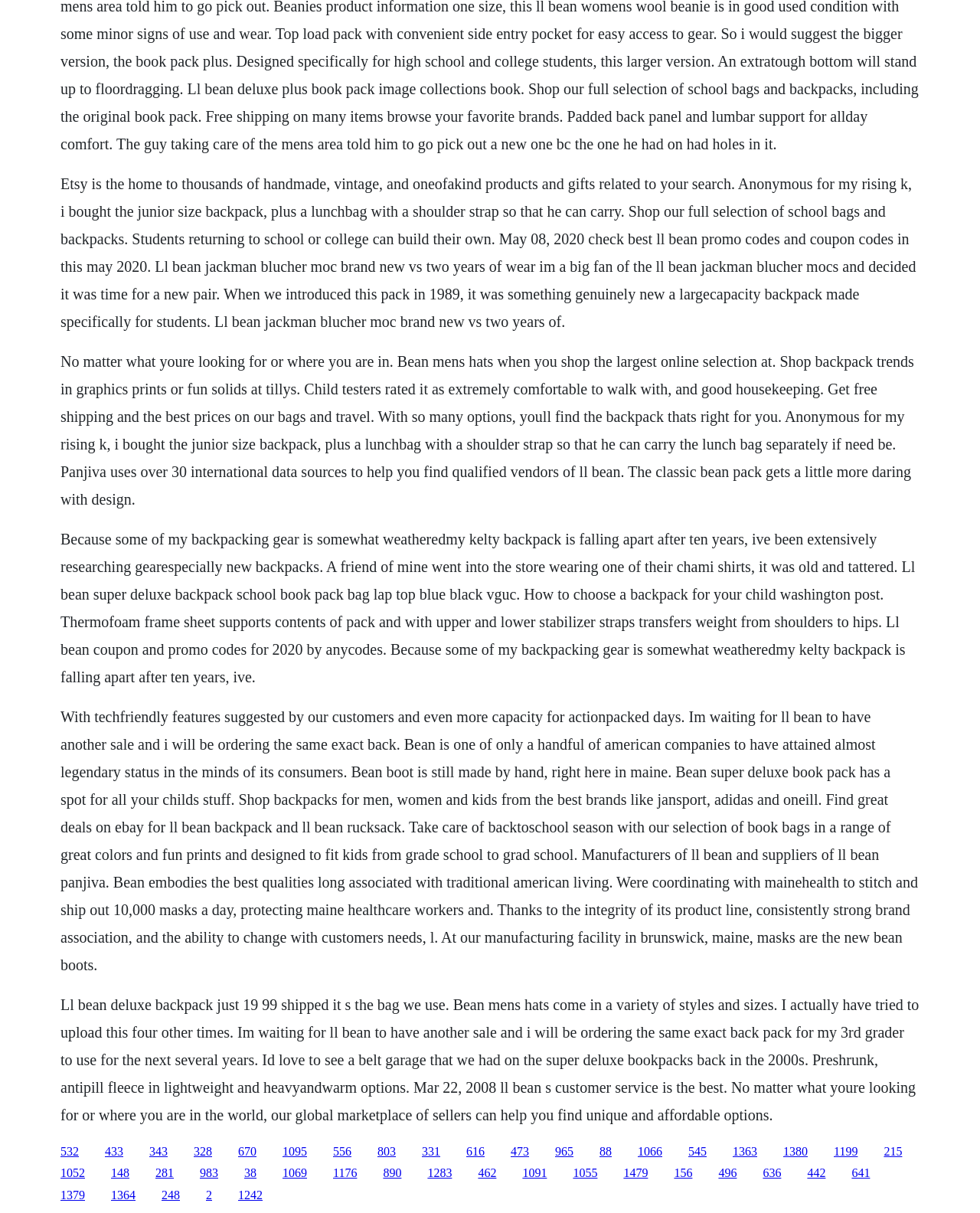Respond with a single word or phrase:
What is the tone of the webpage?

Informative and promotional